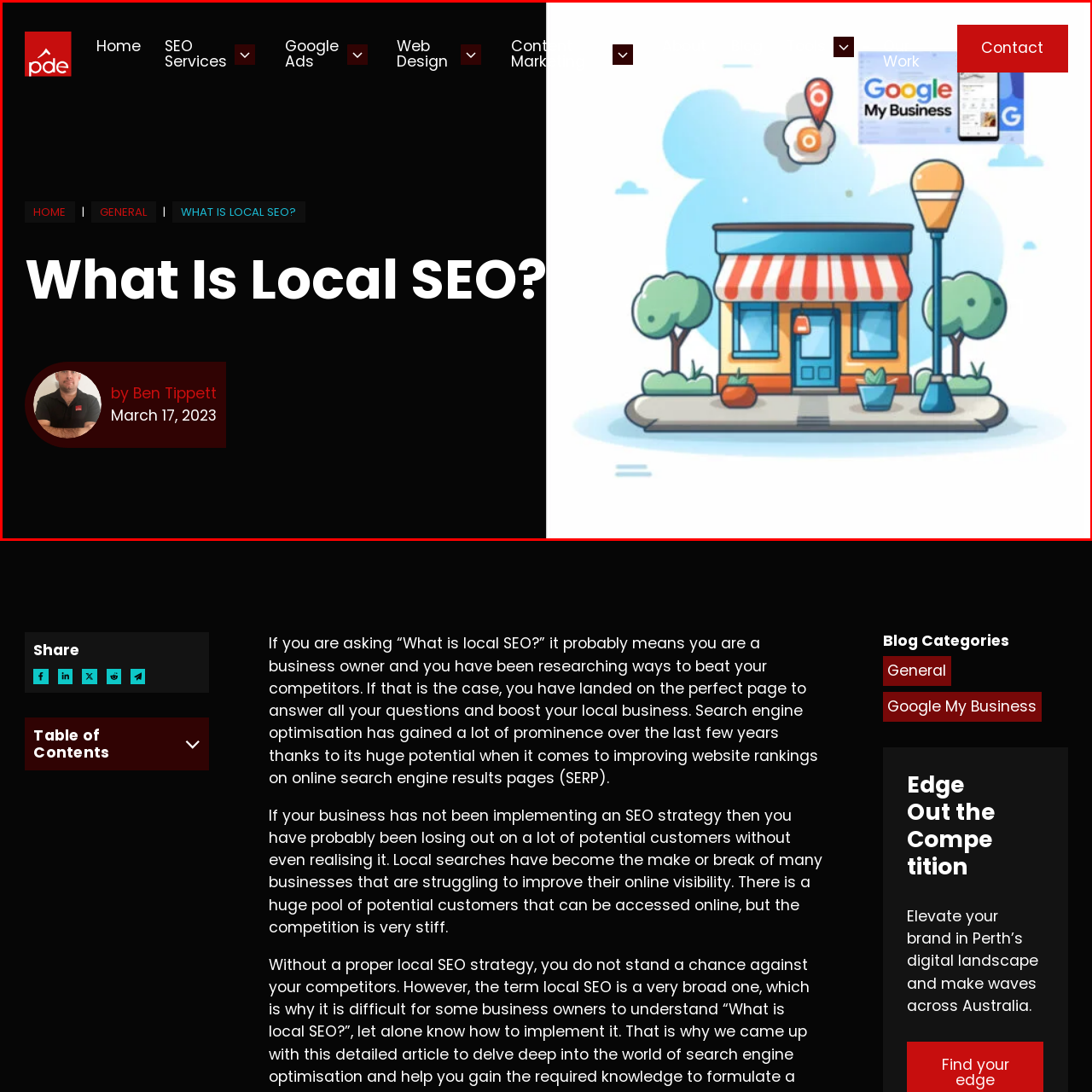Detail the contents of the image within the red outline in an elaborate manner.

The image titled "What is Local SEO - A Guide" visually represents a quaint storefront, symbolizing small businesses that benefit from local search engine optimization strategies. The illustration features a brightly colored building with a red and white striped awning, situated on a peaceful street scene adorned with a streetlamp and greenery, evocative of a community-focused environment. Above the shop, there are elements resembling location markers and digital devices, such as a mobile phone and a tablet displaying the "Google My Business" interface, highlighting the importance of online visibility for local businesses. This graphic effectively supports the accompanying text discussing local SEO, emphasizing the connection between digital marketing and neighborhood businesses striving to enhance their online presence.